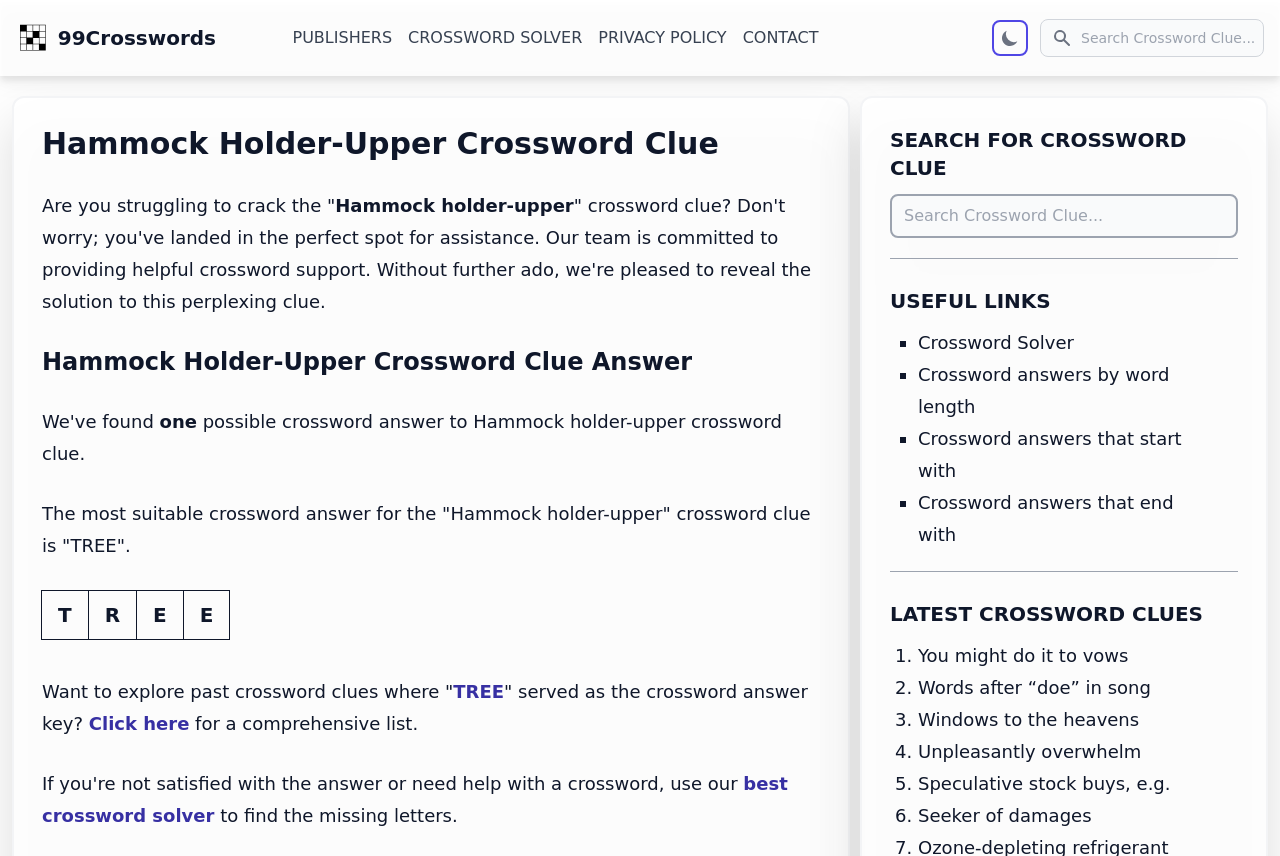How many latest crossword clues are listed on the webpage?
Look at the image and respond to the question as thoroughly as possible.

In the 'LATEST CROSSWORD CLUES' section, there are six listed crossword clues, each with a number and a brief description.